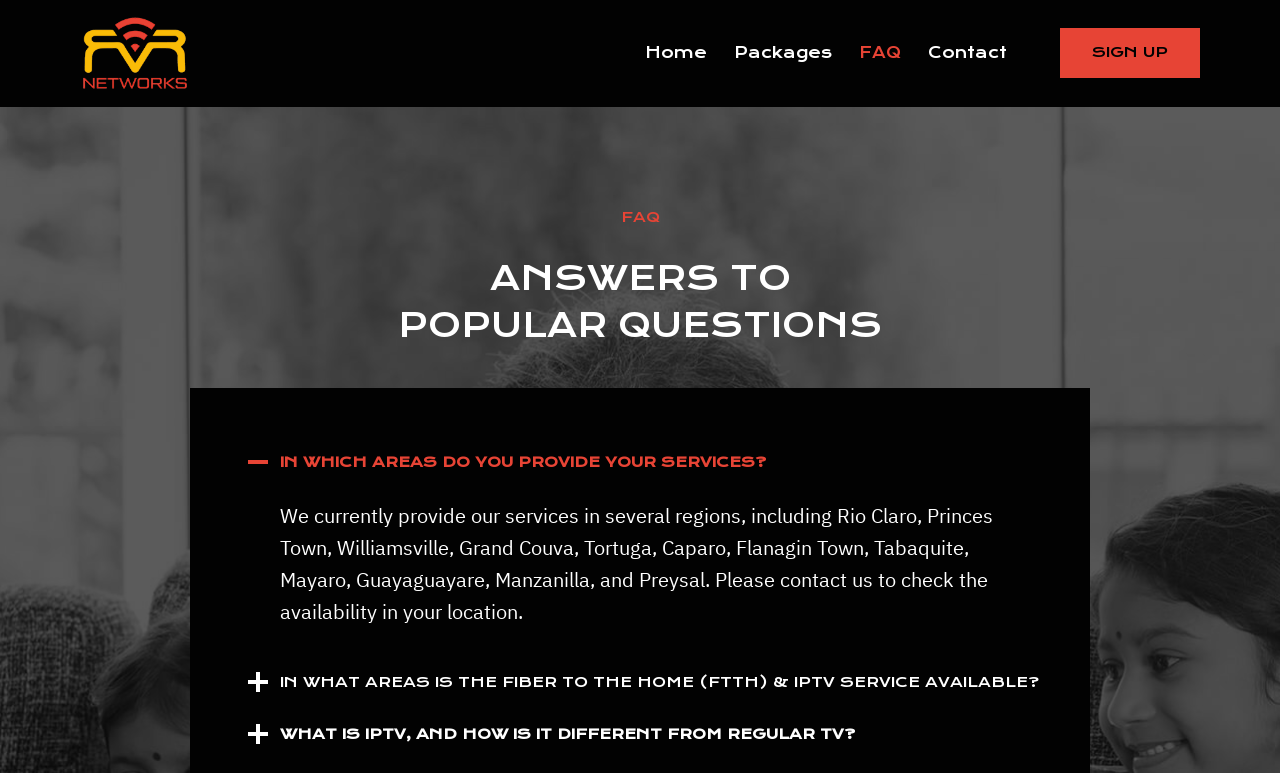Using the description "Contact", locate and provide the bounding box of the UI element.

[0.714, 0.042, 0.797, 0.096]